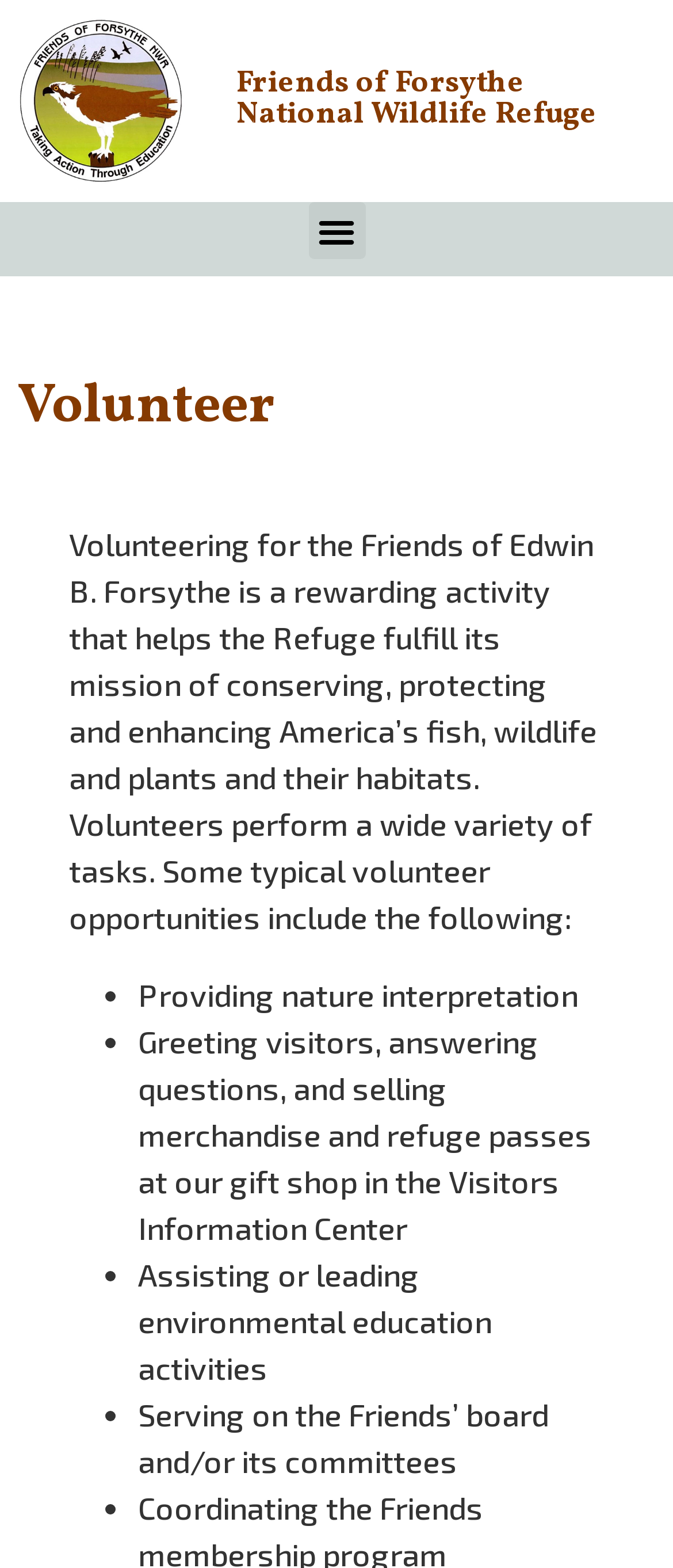Answer the following inquiry with a single word or phrase:
Where do volunteers sell merchandise?

Visitors Information Center